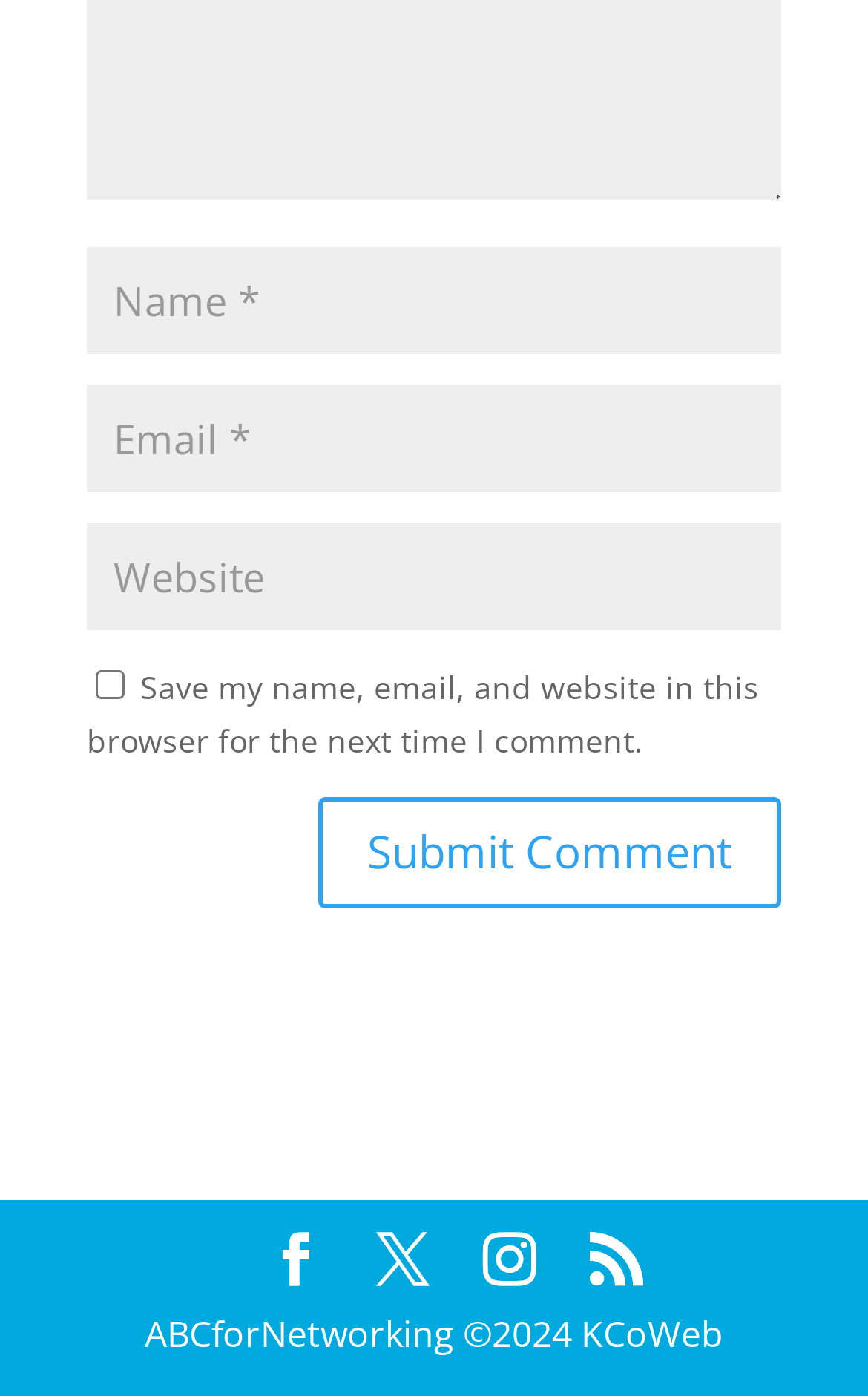Can you specify the bounding box coordinates of the area that needs to be clicked to fulfill the following instruction: "Click the up arrow icon"?

[0.31, 0.884, 0.372, 0.924]